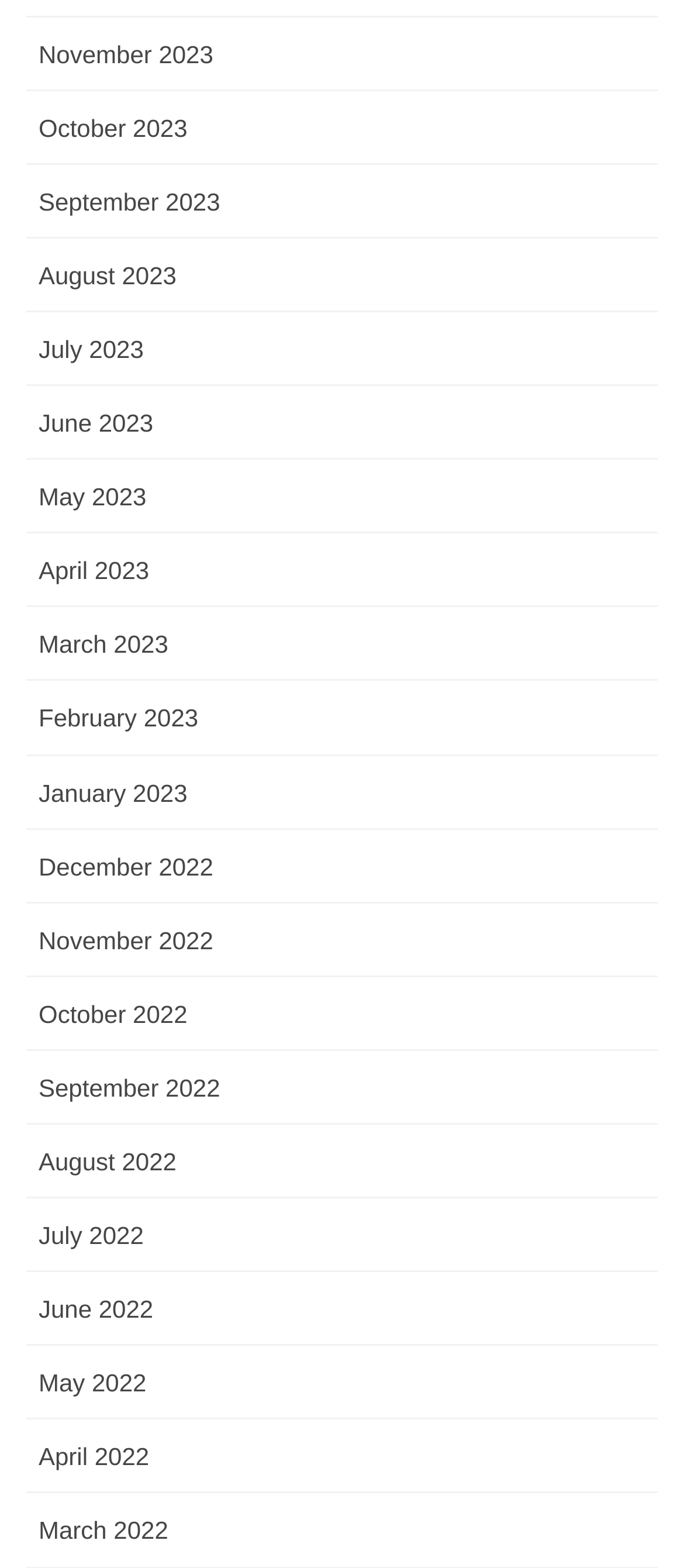Using the details from the image, please elaborate on the following question: Are the months listed in chronological order?

I analyzed the list of links on the webpage and found that the months are not listed in chronological order. Instead, the most recent months are listed first, and the earliest months are listed last.